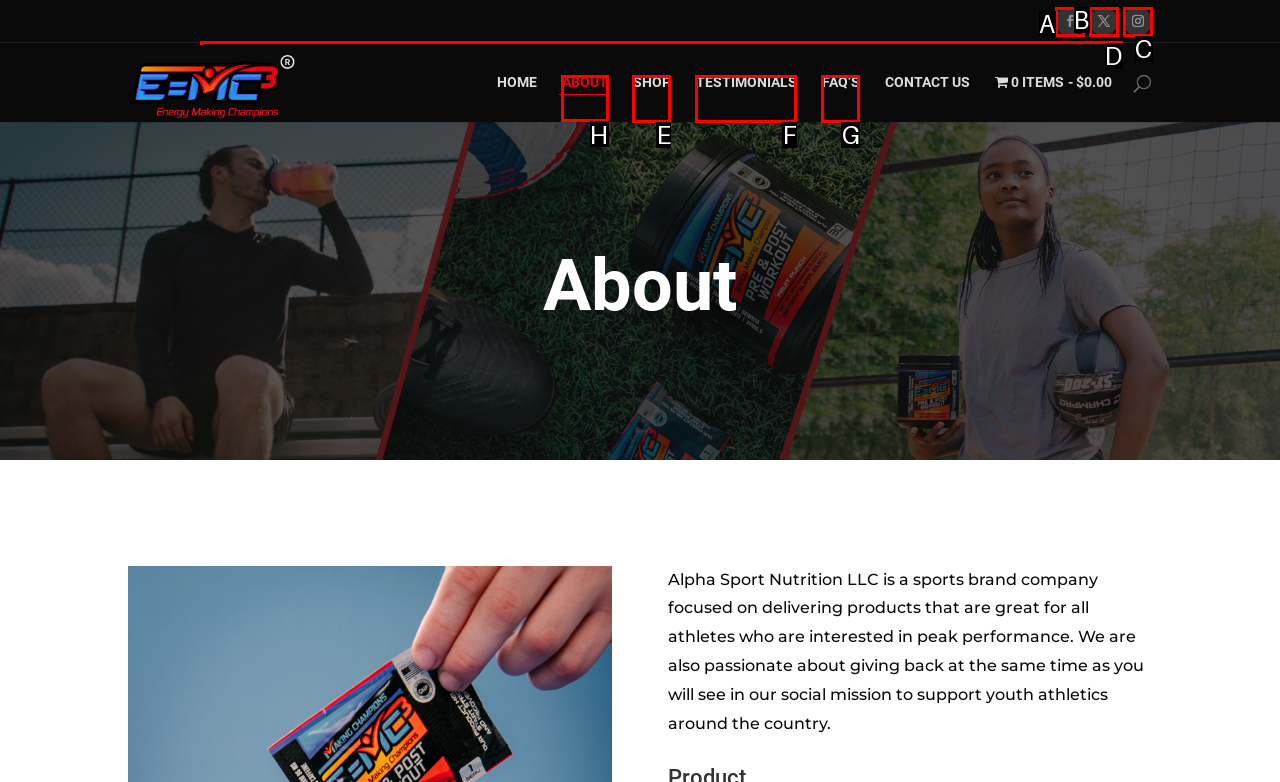Determine which UI element I need to click to achieve the following task: view about page Provide your answer as the letter of the selected option.

H